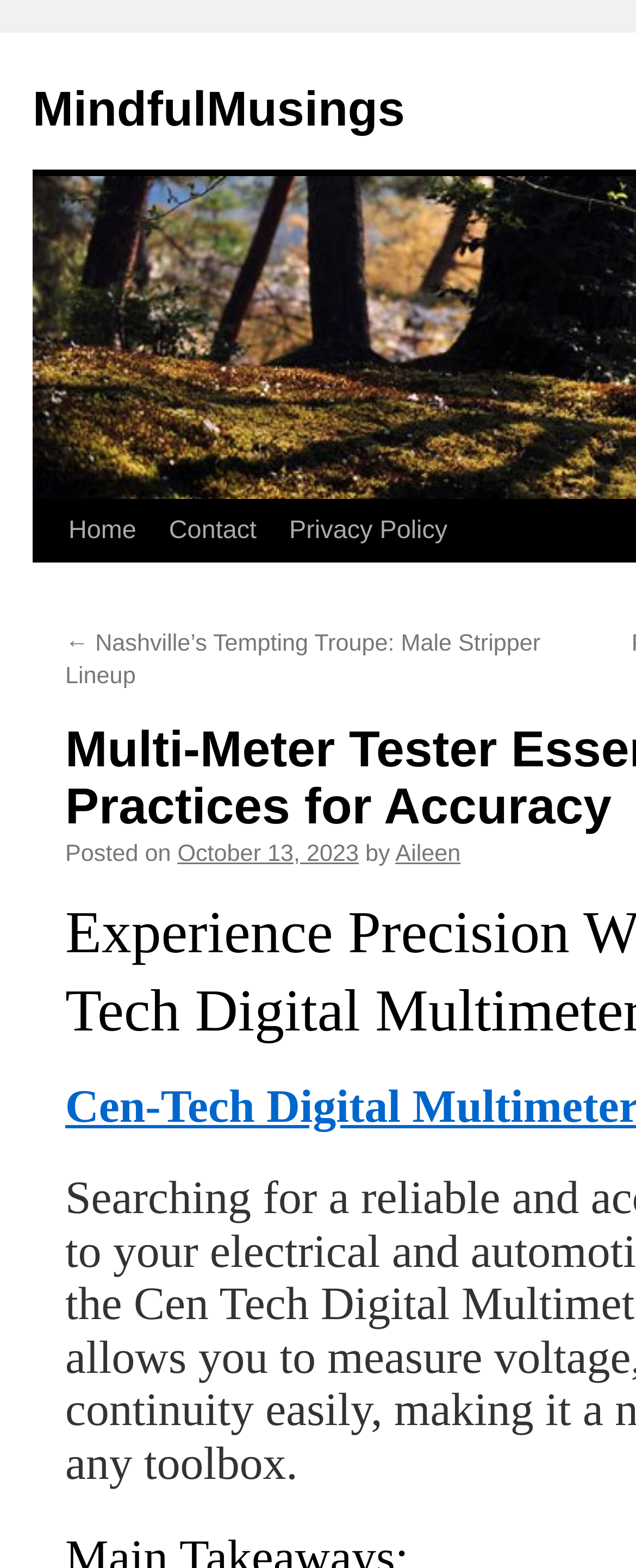Use the details in the image to answer the question thoroughly: 
What is the position of the 'Skip to content' link?

I compared the y1 and y2 coordinates of the 'Skip to content' link with the top navigation bar links. The 'Skip to content' link has a smaller y1 and y2 value, which means it is located above the top navigation bar.